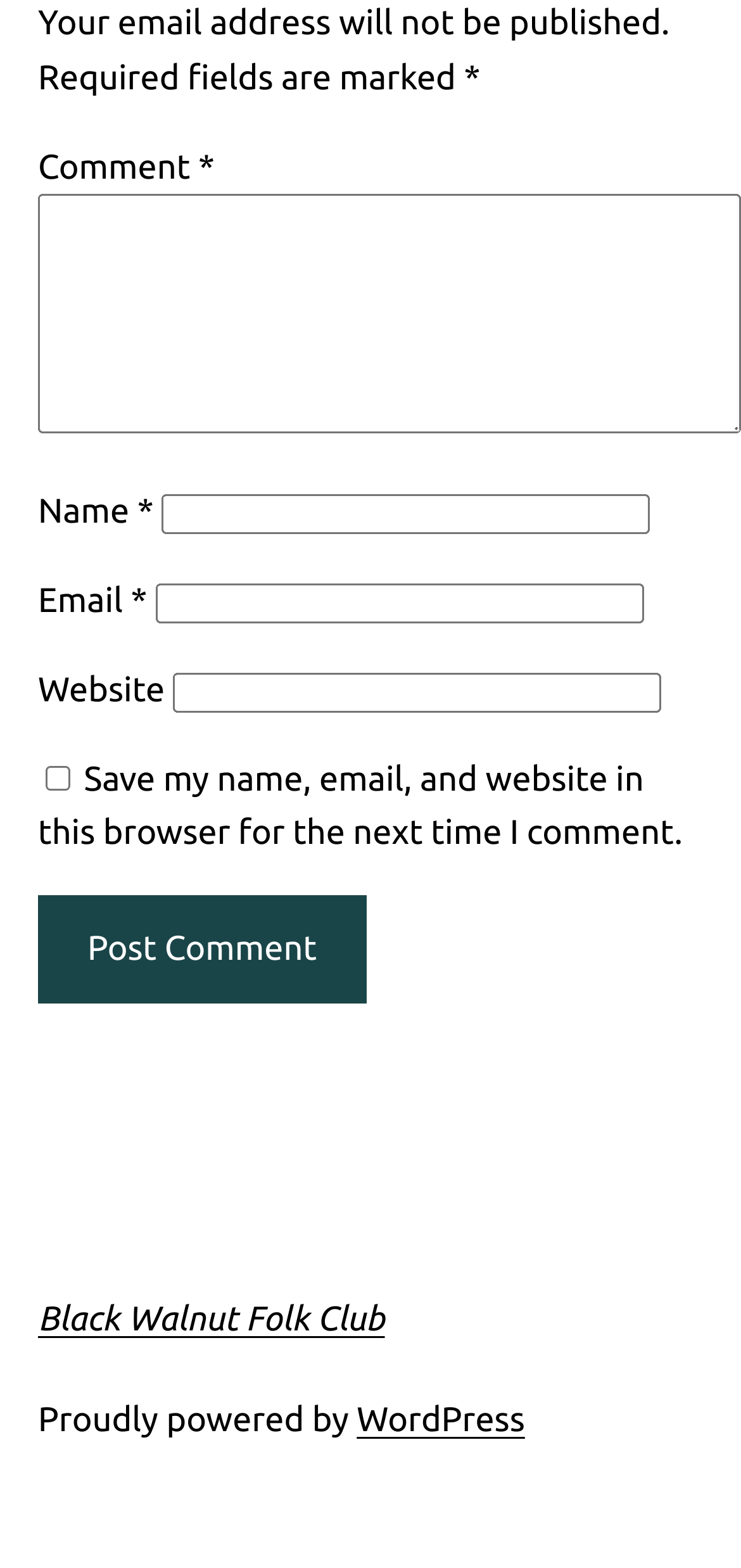What is the purpose of the checkbox?
Look at the webpage screenshot and answer the question with a detailed explanation.

The checkbox is located below the 'Email' field and is labeled 'Save my name, email, and website in this browser for the next time I comment.' This suggests that its purpose is to save the user's comment information for future use.